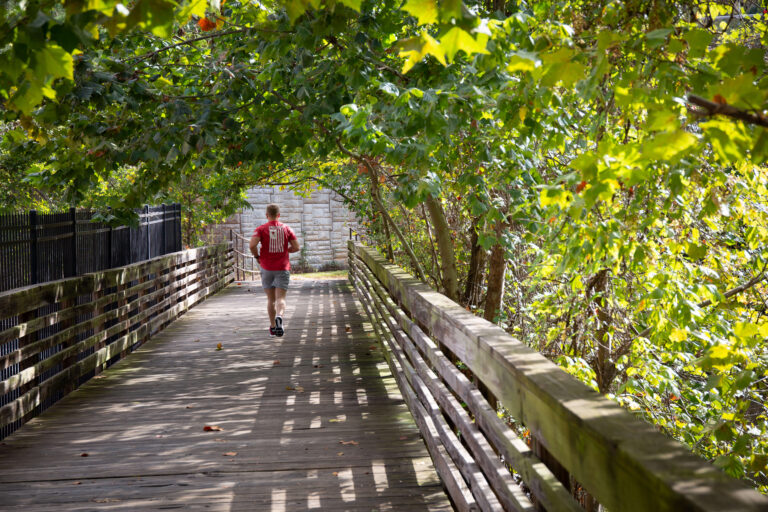Describe every important feature and element in the image comprehensively.

The image captures a runner in a bright red shirt jogging along a wooden path bordered by lush greenery, typical of the Cumberland CID Trail. The scene is rich with sunlight filtering through the leafy canopy overhead, creating a dappled pattern on the path below. The vibrant green leaves contrast beautifully with the earthy tones of the wooden walkway, enhancing the tranquil yet active atmosphere of the trail. In the background, subtle hints of stone structures suggest a blend of nature and urban development, reflecting the transformation towards a more connected community. The runner, focused and invigorated, embodies the spirit of outdoor activity and community engagement prevalent in the area.